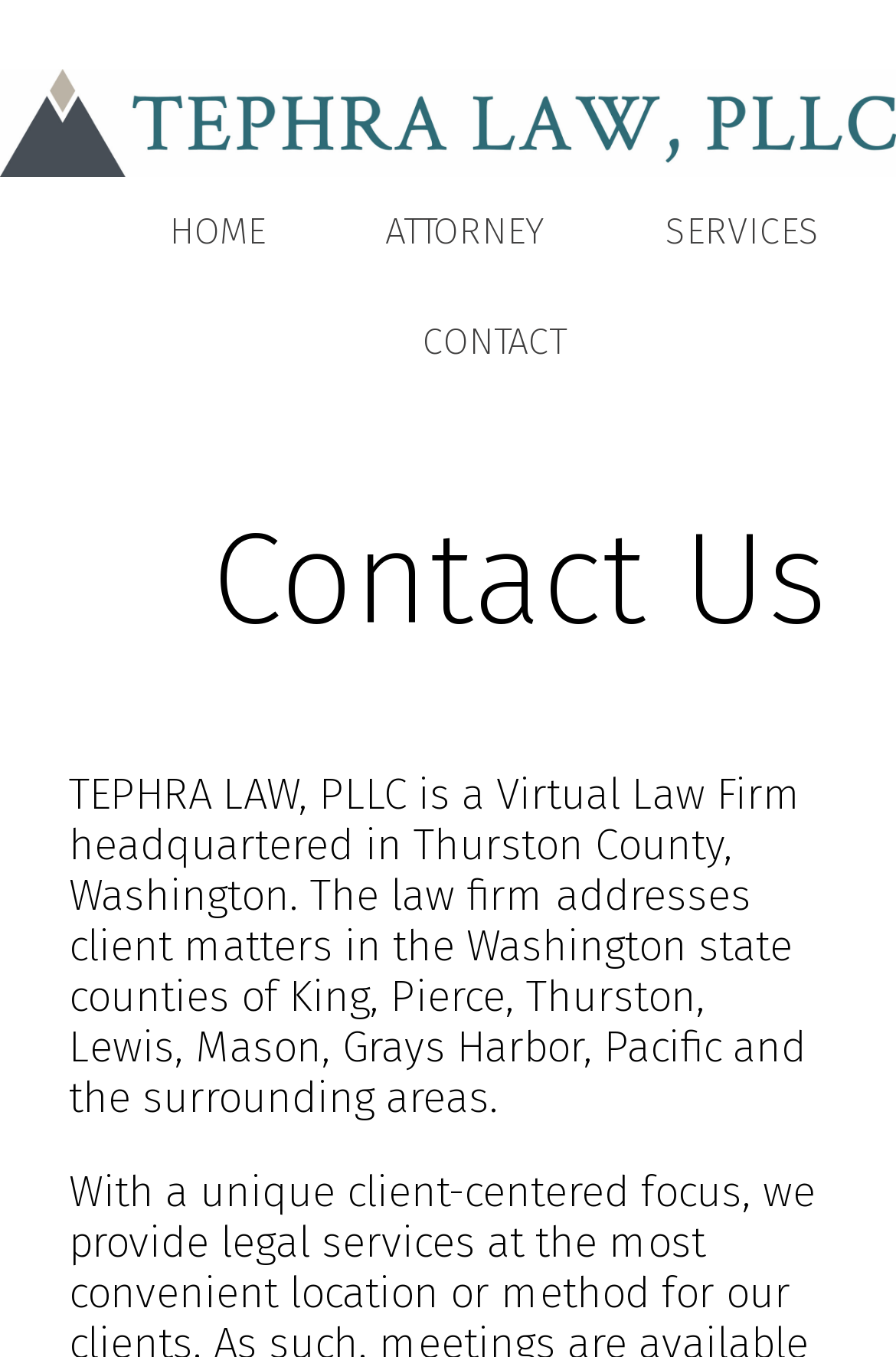What is the location of the law firm's headquarters?
Look at the screenshot and respond with one word or a short phrase.

Thurston County, Washington